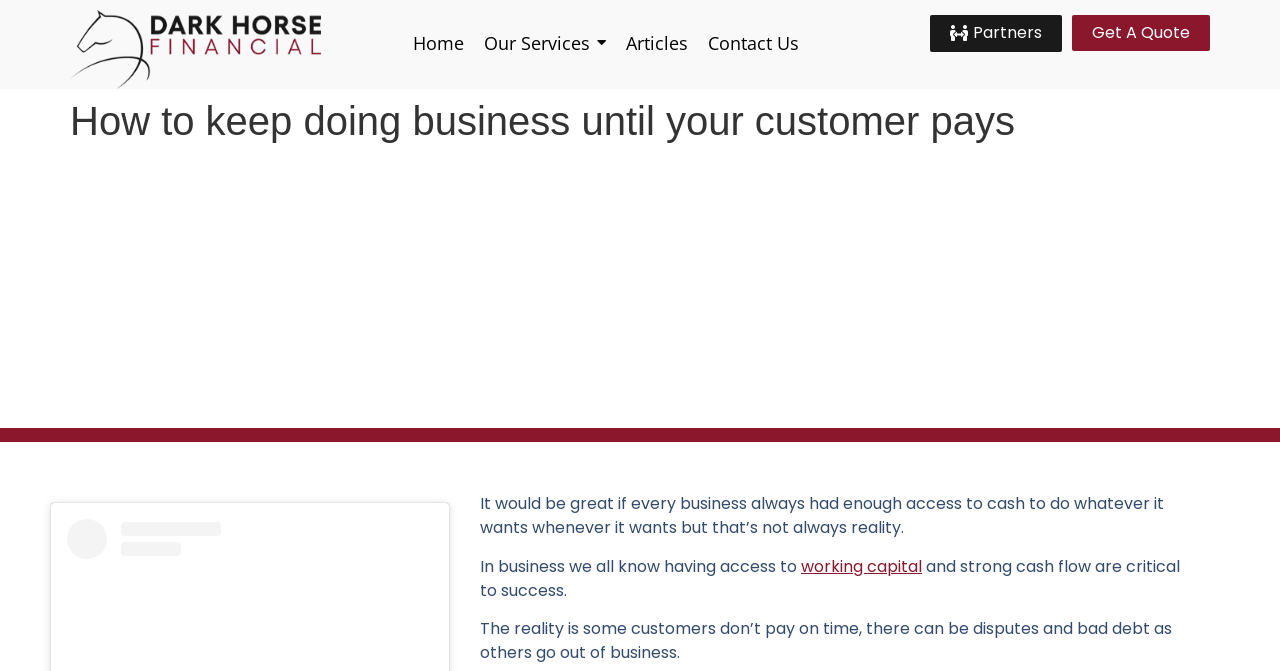Please locate the bounding box coordinates of the element that should be clicked to achieve the given instruction: "Go to Home".

[0.322, 0.015, 0.362, 0.113]